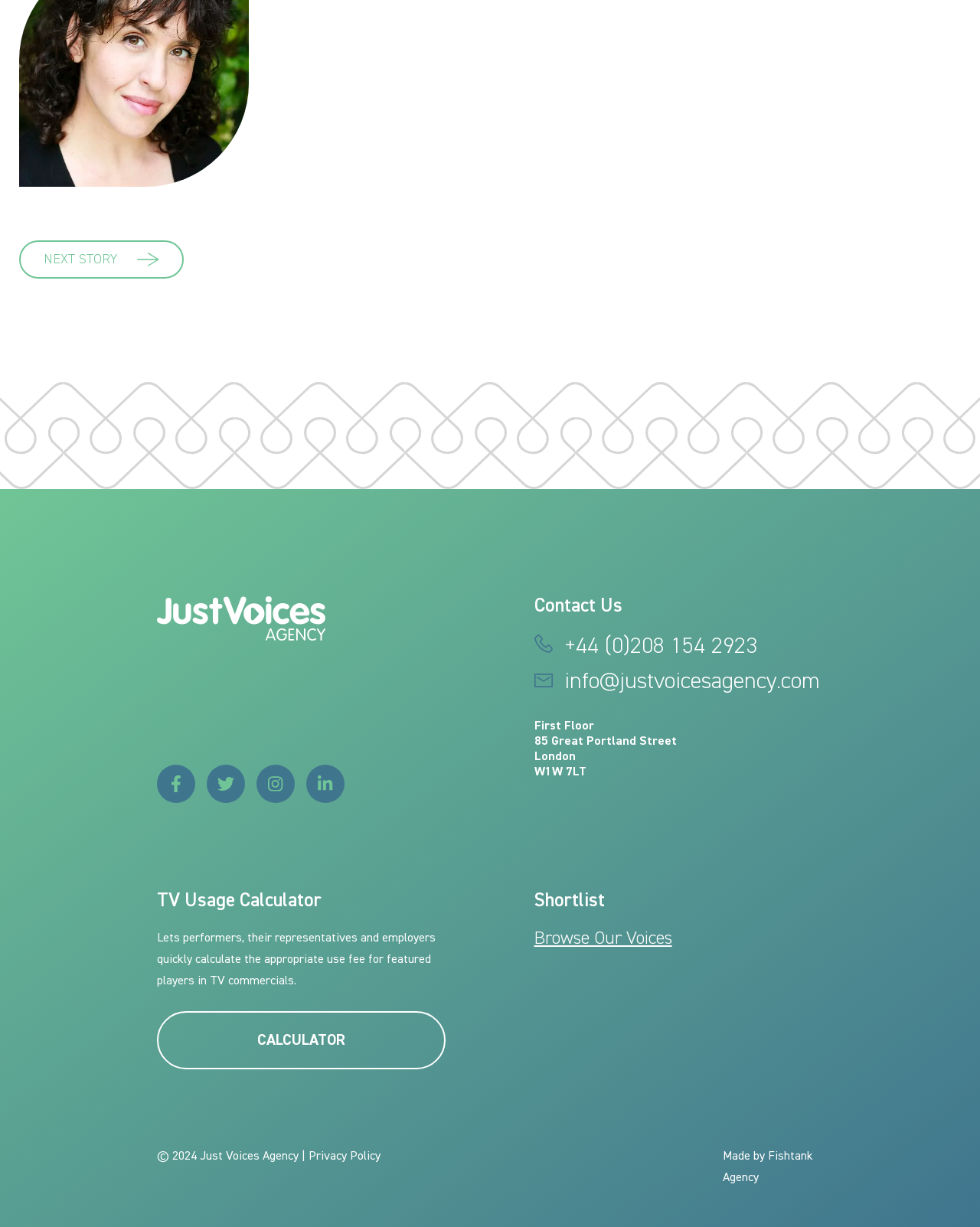Using the element description Browse Our Voices, predict the bounding box coordinates for the UI element. Provide the coordinates in (top-left x, top-left y, bottom-right x, bottom-right y) format with values ranging from 0 to 1.

[0.545, 0.757, 0.686, 0.772]